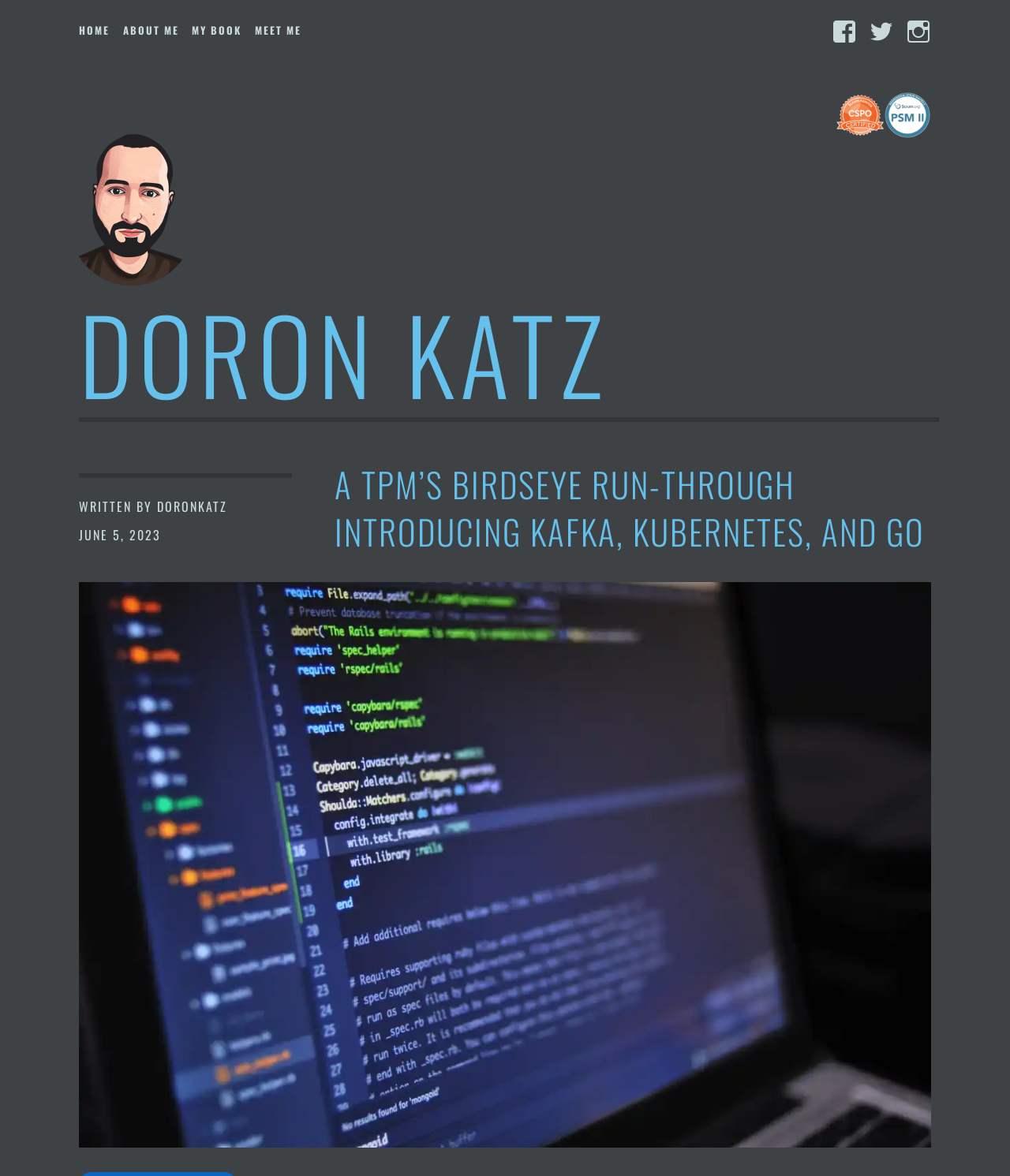Give a detailed account of the webpage's layout and content.

The webpage appears to be a blog post or article written by Doron Katz, with a focus on software development. At the top right corner, there is a navigation menu with social links to Facebook, Twitter, and Instagram. Below this, there are five main navigation links: "HOME", "ABOUT ME", "MY BOOK", "MEET ME", and an empty link.

The main content of the page is divided into two sections. On the left side, there is a section with the author's name, "DORON KATZ", and a link to the author's profile. Below this, there is a "WRITTEN BY" label, followed by the author's name and a link to the author's website. The publication date, "JUNE 5, 2023", is also displayed.

On the right side, there is a large heading that reads "A TPM'S BIRDSEYE RUN-THROUGH INTRODUCING KAFKA, KUBERNETES, AND GO". Below this, there is a large image that appears to be a close-up photo of programming codes.

There are two smaller images located at the top right corner, but they do not have any descriptive text. Overall, the webpage has a simple and clean layout, with a focus on the main article content.